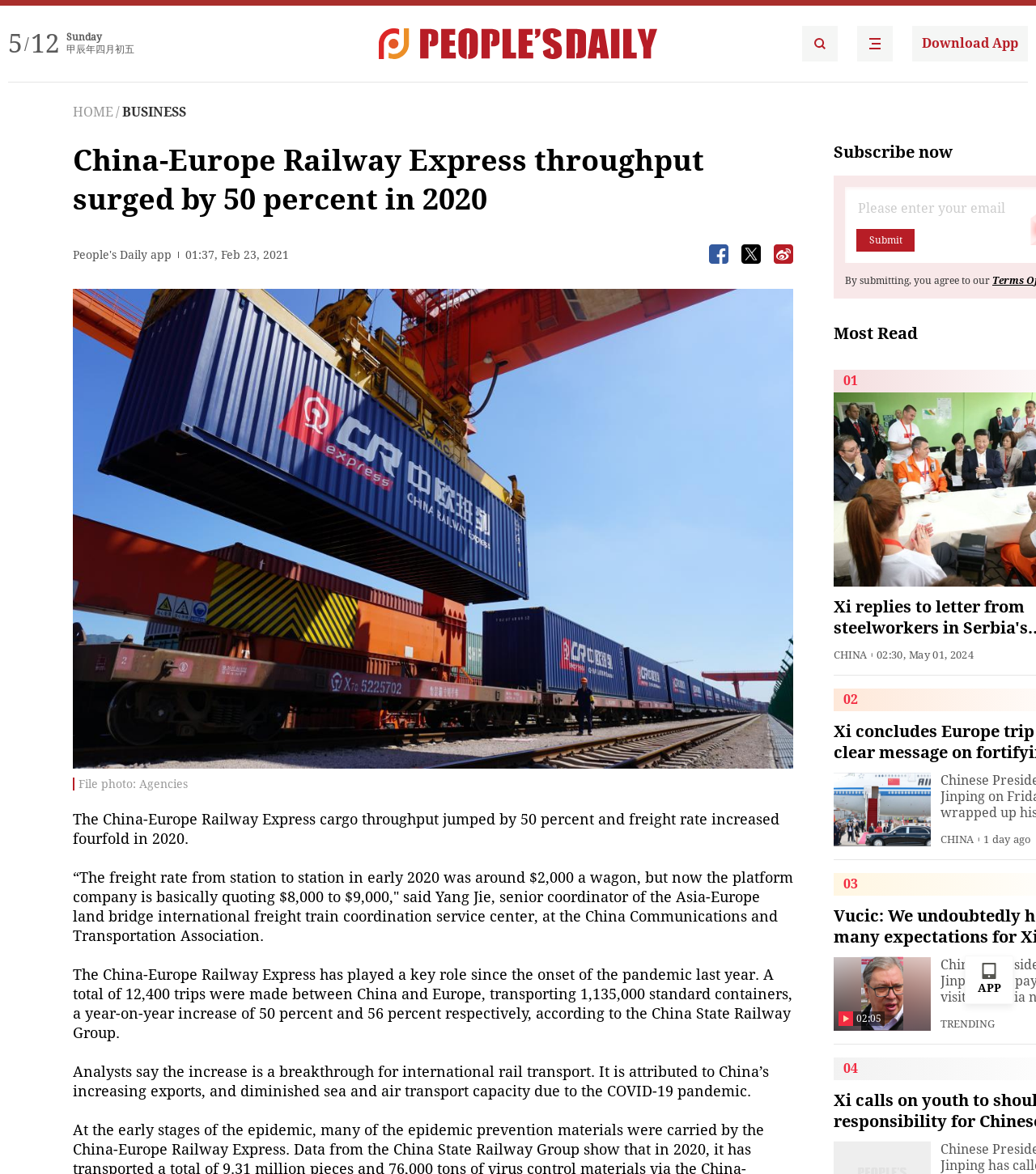What is the date of the news article?
With the help of the image, please provide a detailed response to the question.

I found the date of the news article by looking at the text '01:37, Feb 23, 2021' which is located below the title of the article.